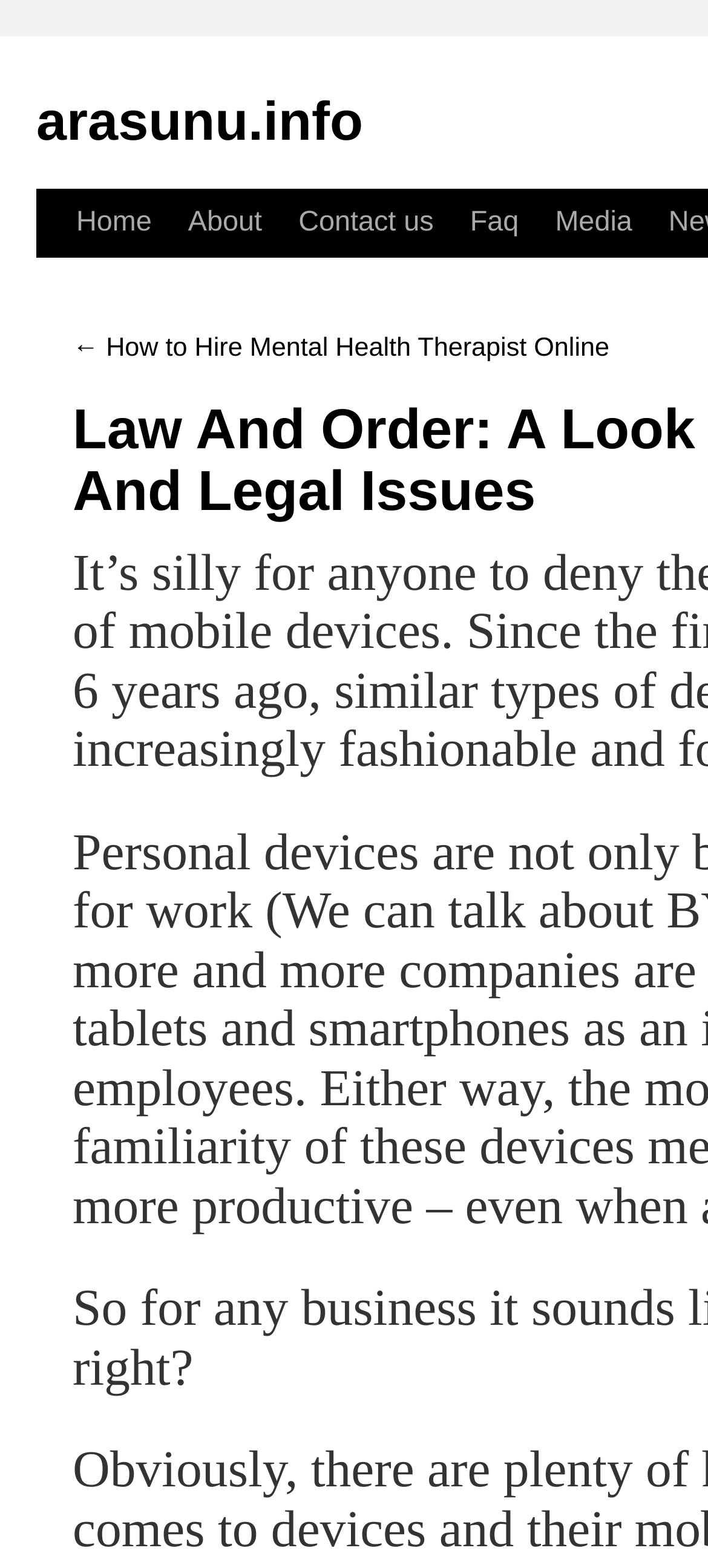Locate the bounding box of the UI element described in the following text: "About".

[0.222, 0.12, 0.361, 0.164]